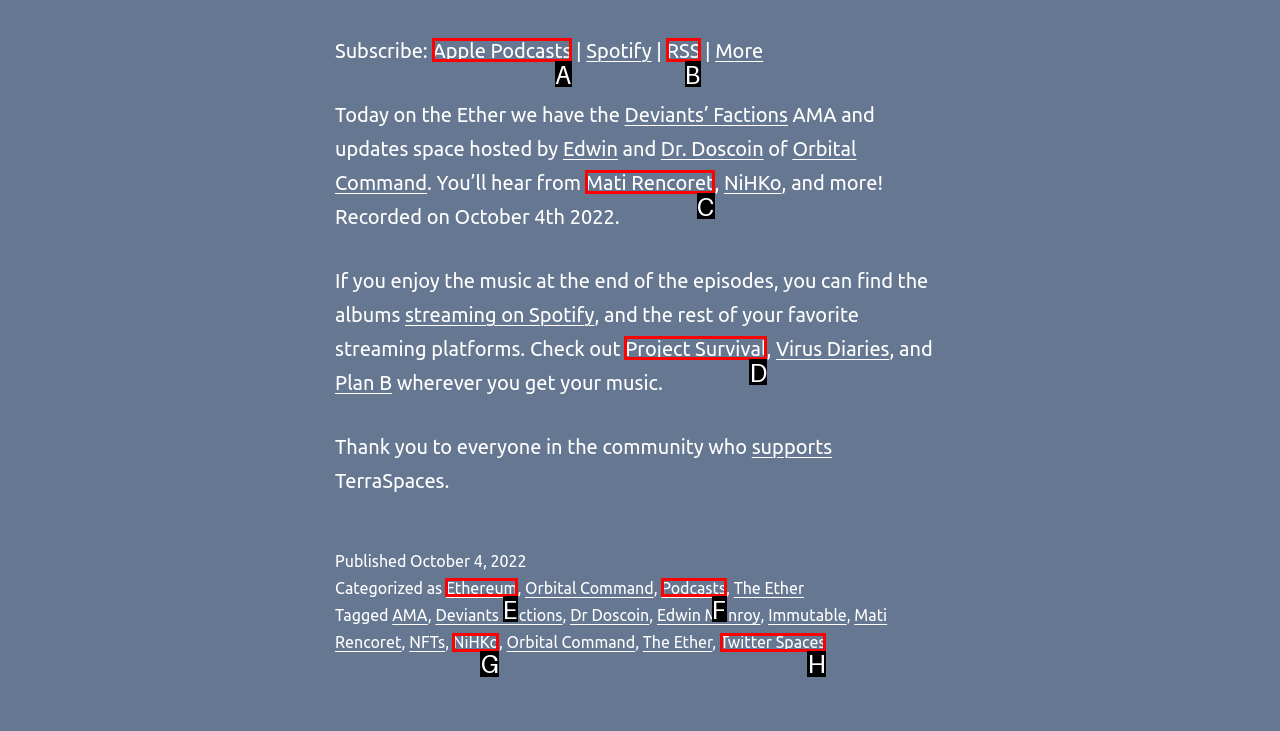Point out which UI element to click to complete this task: Check out Project Survival
Answer with the letter corresponding to the right option from the available choices.

D